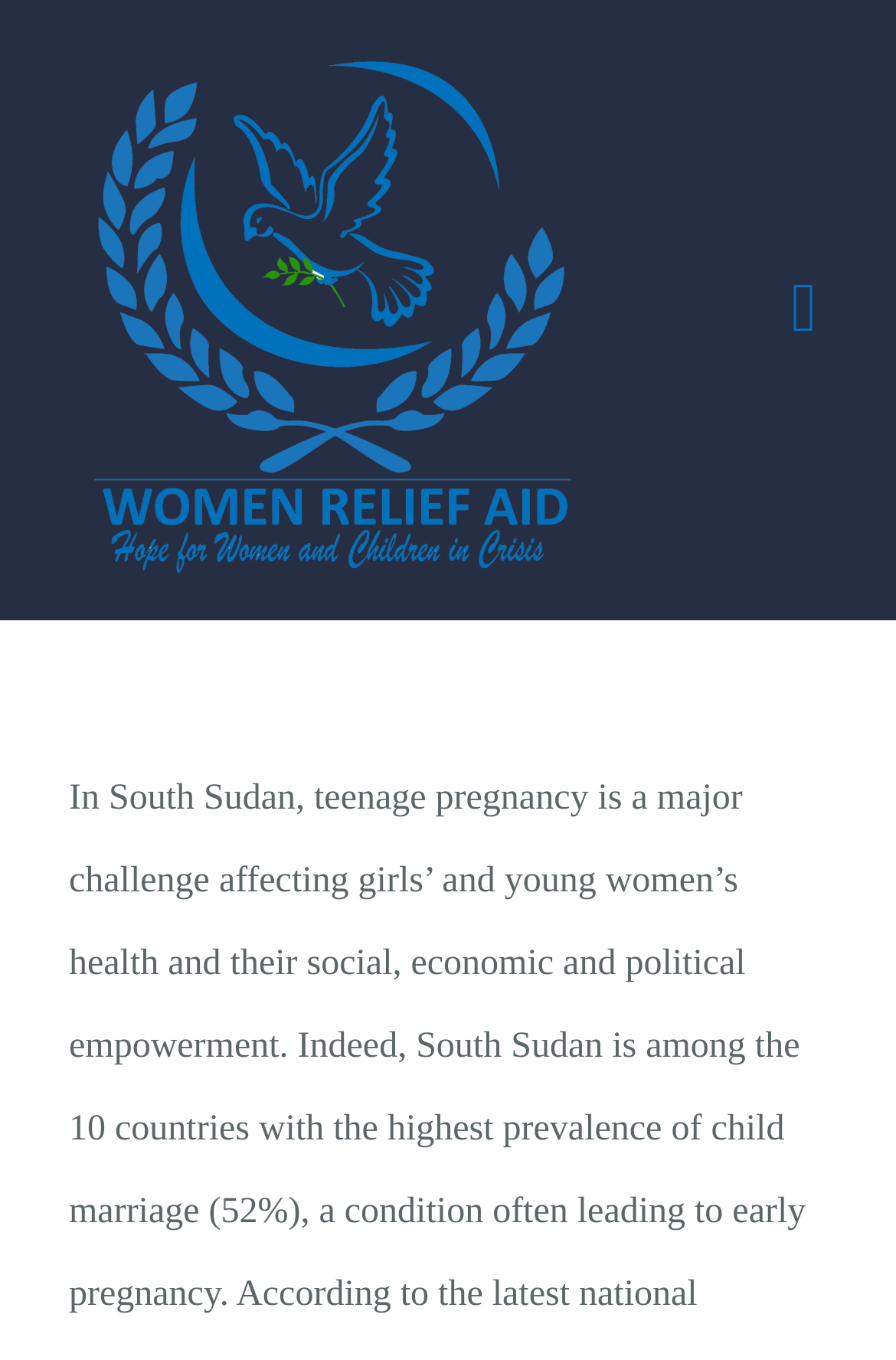Answer the question using only a single word or phrase: 
How many main menu items are there?

5